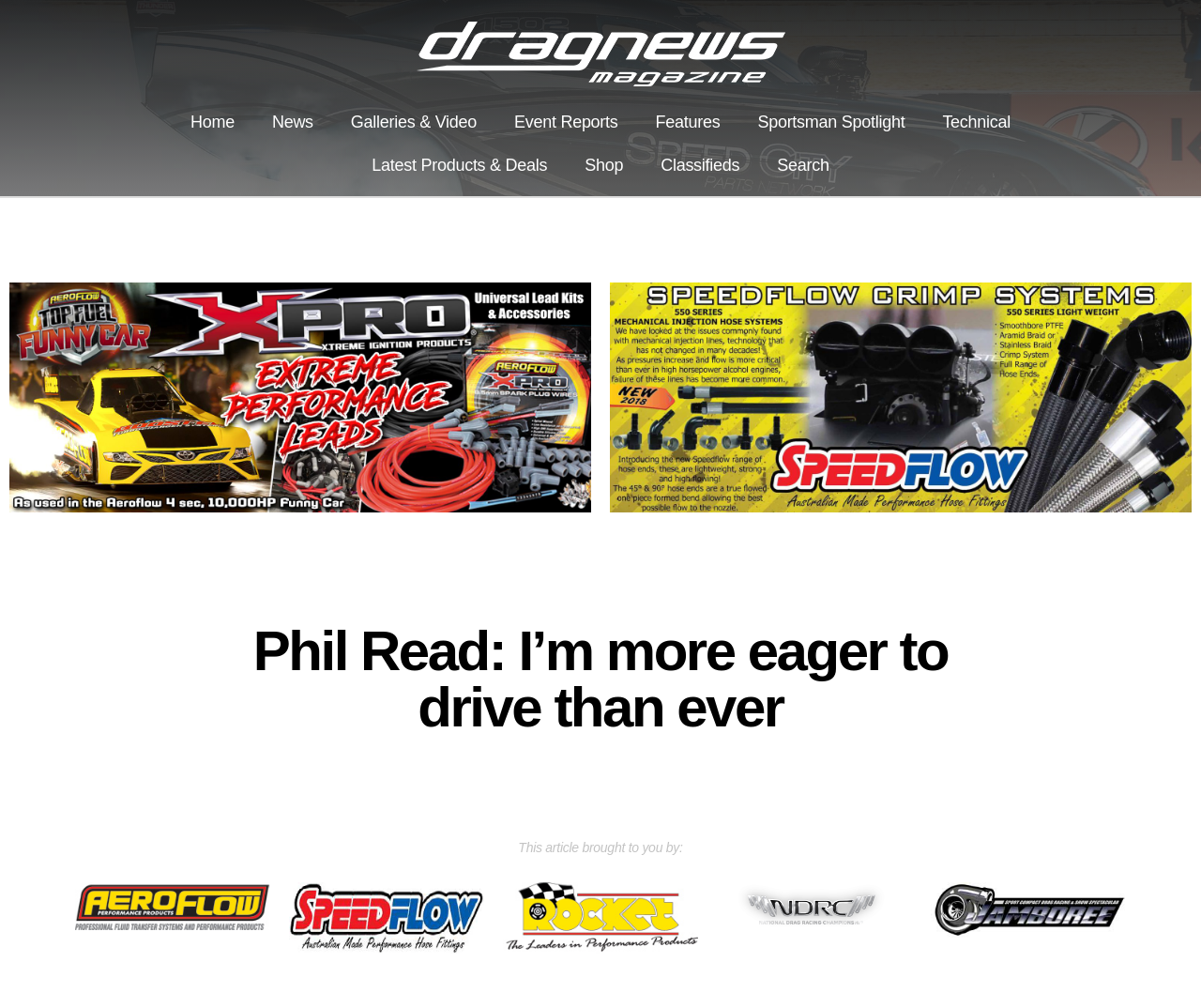Pinpoint the bounding box coordinates of the element to be clicked to execute the instruction: "Share on facebook".

None